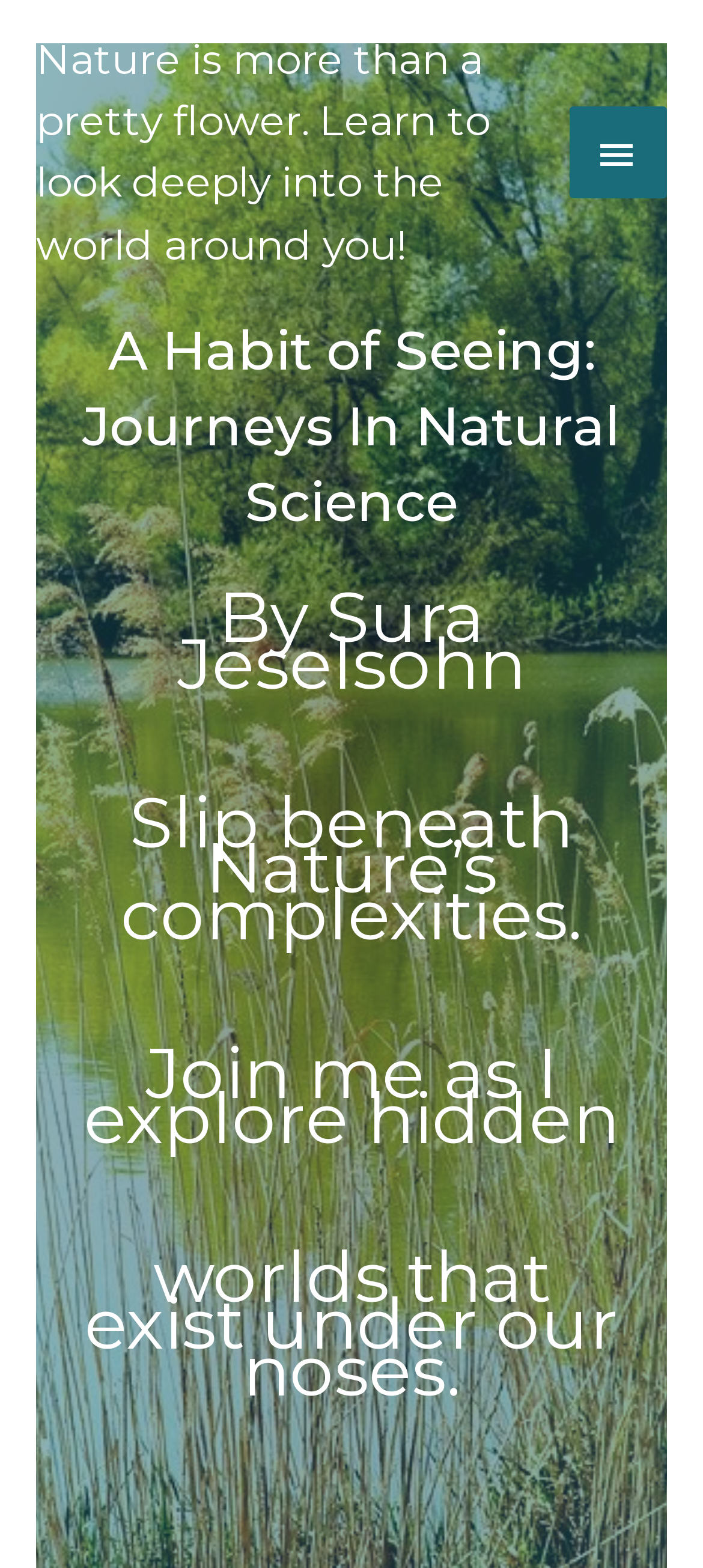Determine the bounding box of the UI element mentioned here: "Main Menu". The coordinates must be in the format [left, top, right, bottom] with values ranging from 0 to 1.

[0.81, 0.068, 0.949, 0.126]